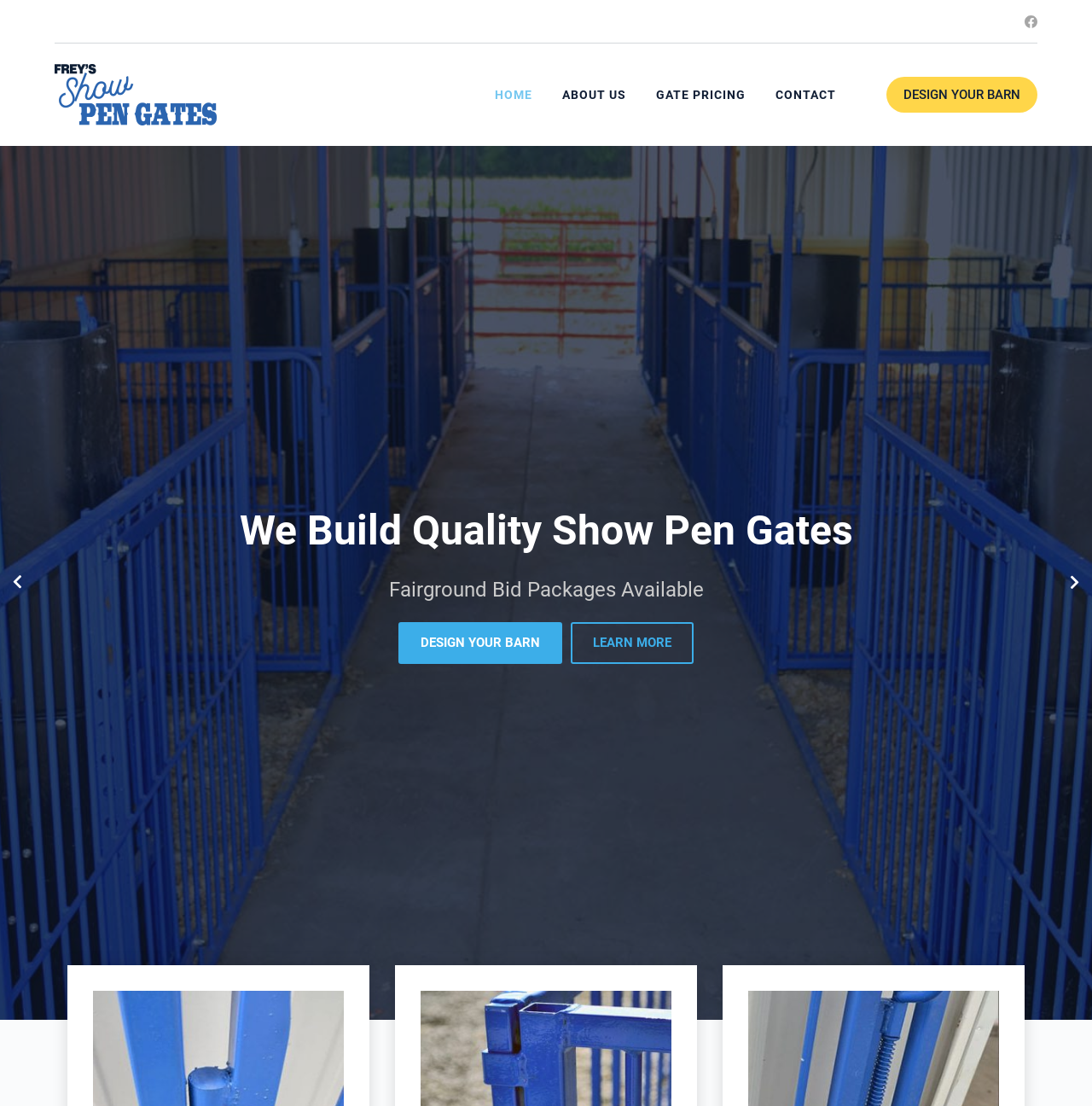Specify the bounding box coordinates of the element's area that should be clicked to execute the given instruction: "Navigate to the HOME page". The coordinates should be four float numbers between 0 and 1, i.e., [left, top, right, bottom].

[0.439, 0.039, 0.501, 0.132]